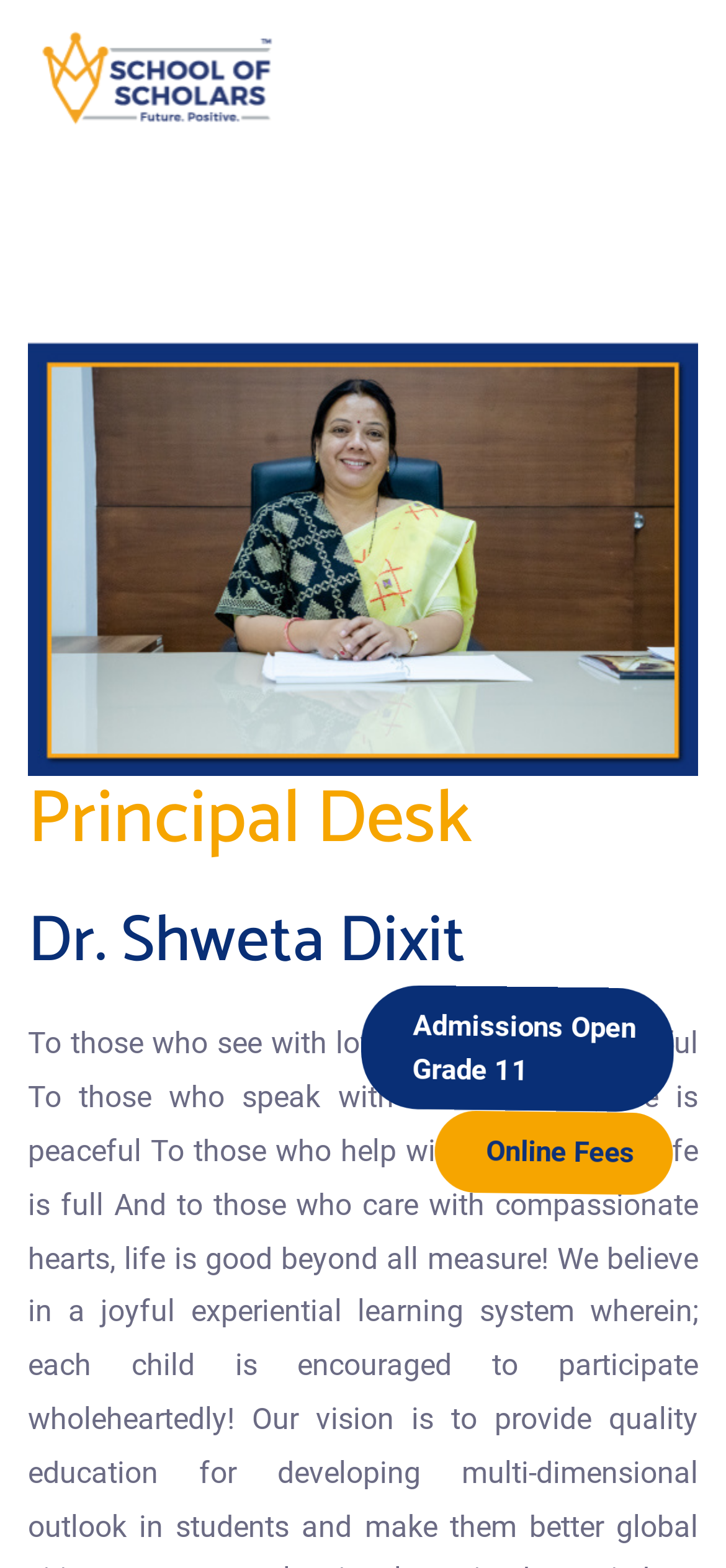Extract the bounding box coordinates for the UI element described by the text: "Admissions OpenGrade 11". The coordinates should be in the form of [left, top, right, bottom] with values between 0 and 1.

[0.519, 0.63, 0.906, 0.708]